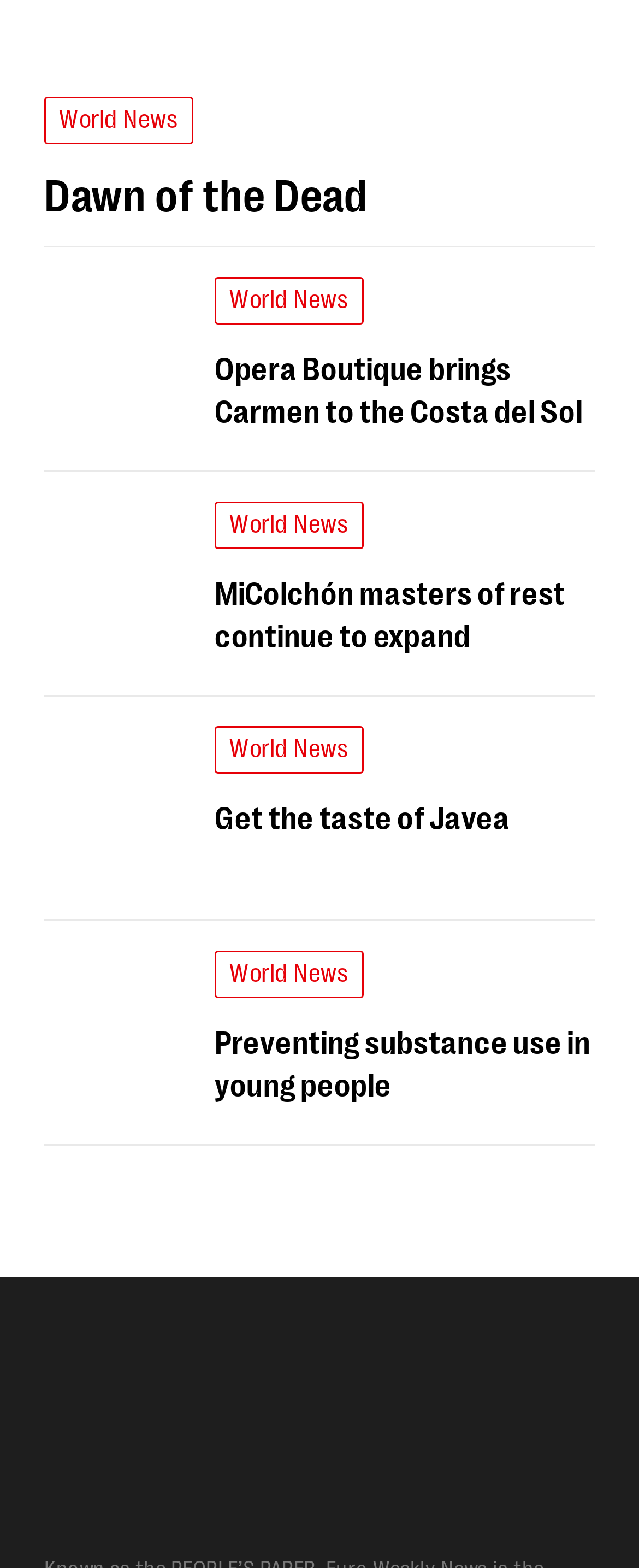Find the bounding box coordinates of the element I should click to carry out the following instruction: "Get the latest Opera Boutique news".

[0.336, 0.219, 0.931, 0.273]